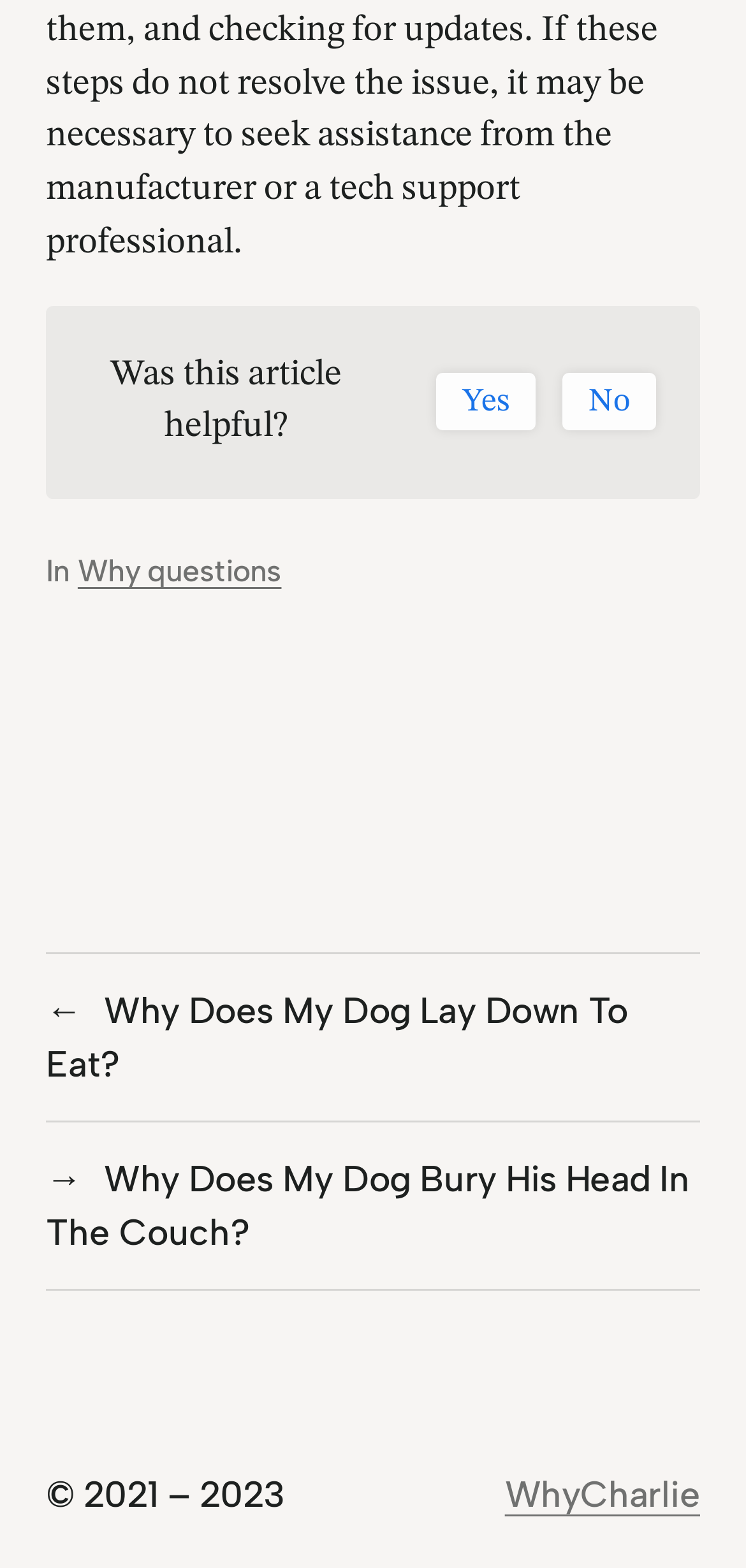What year range is mentioned in the copyright notice?
Using the visual information, reply with a single word or short phrase.

2021 – 2023